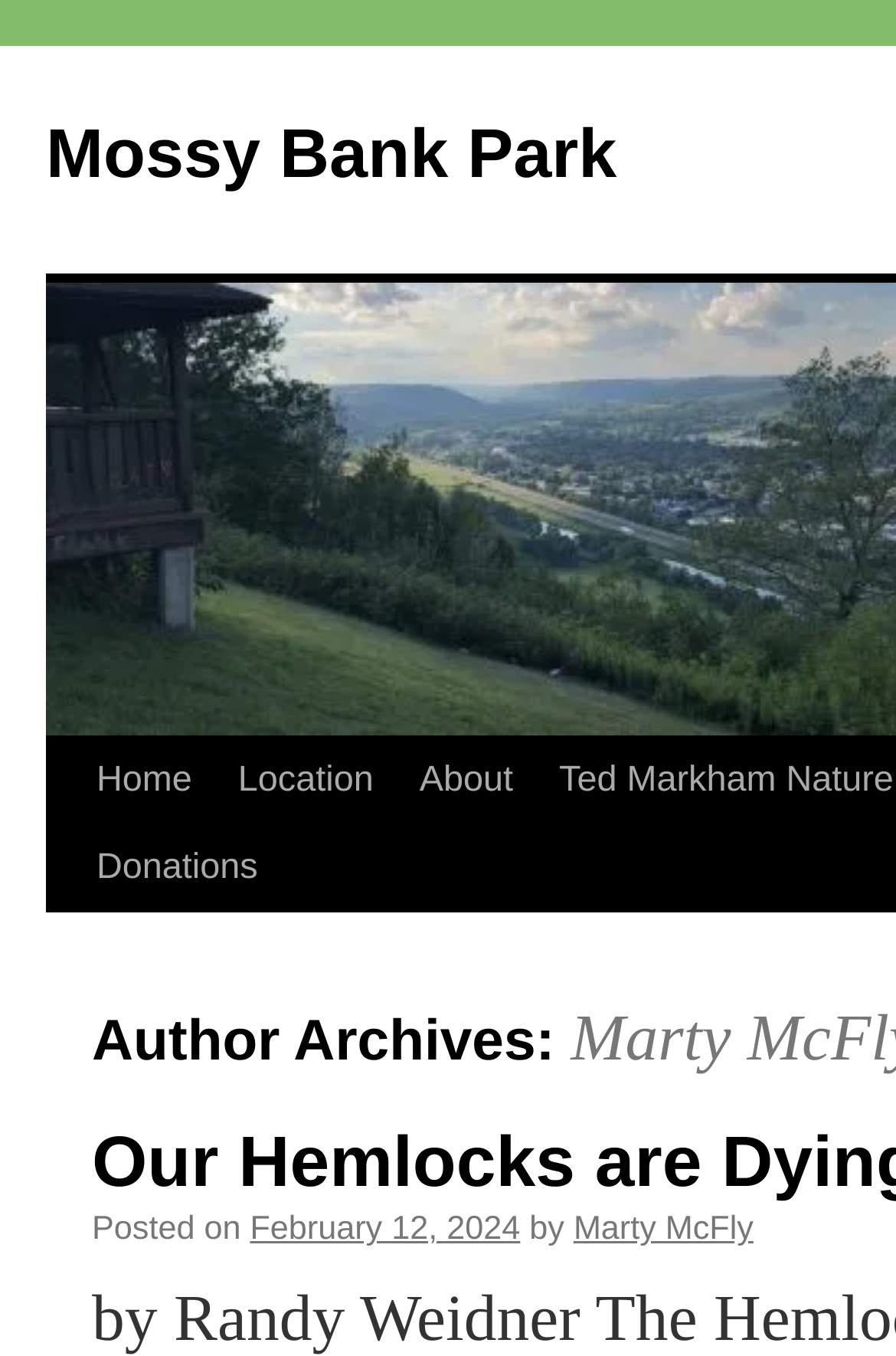Please determine the bounding box coordinates for the UI element described here. Use the format (top-left x, top-left y, bottom-right x, bottom-right y) with values bounded between 0 and 1: Marty McFly

[0.64, 0.894, 0.841, 0.921]